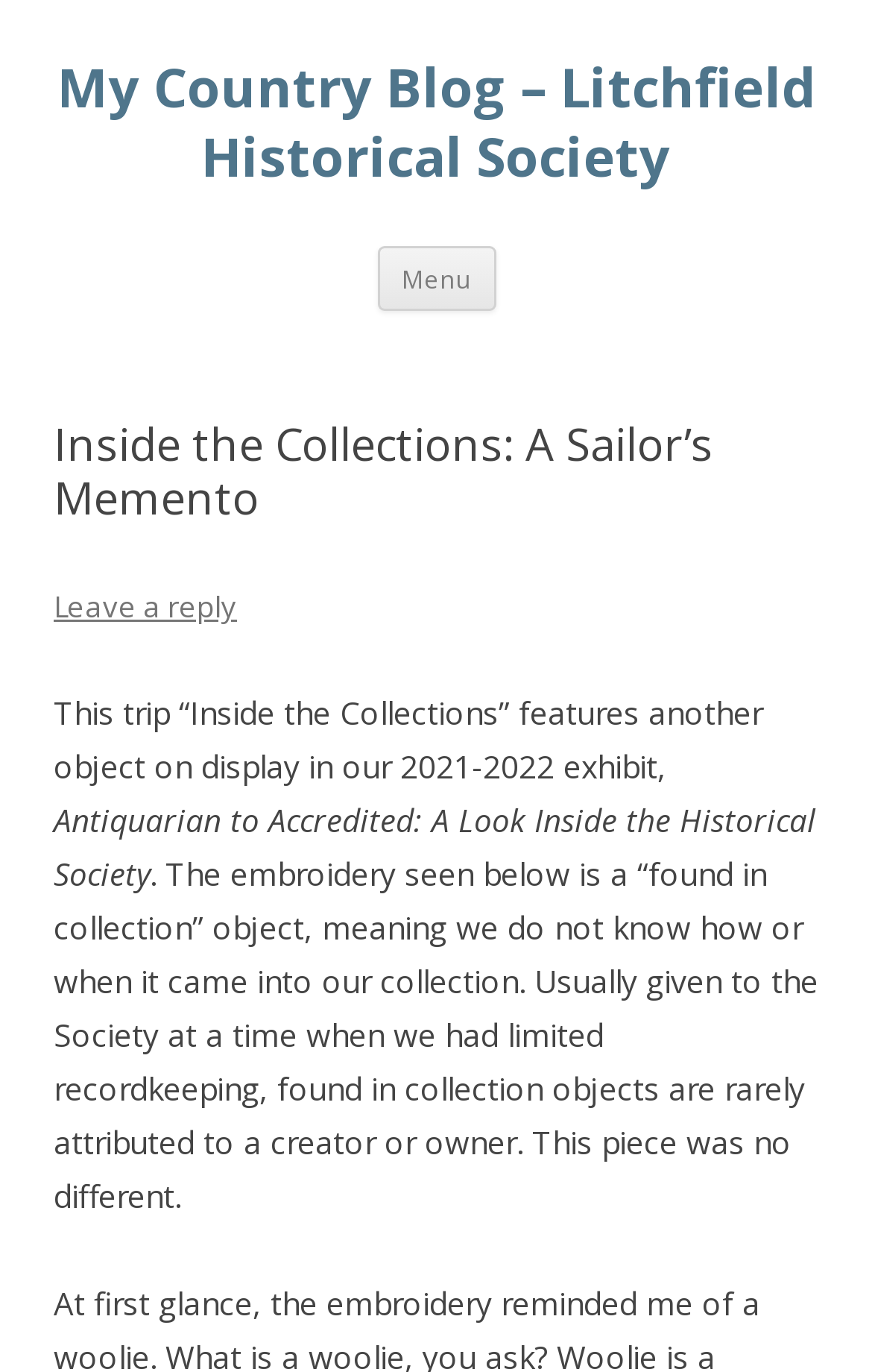What is the name of the blog?
Refer to the image and offer an in-depth and detailed answer to the question.

The question asks for the name of the blog, which can be found in the heading element at the top of the webpage. The text content of this element is 'My Country Blog – Litchfield Historical Society', so the answer is 'My Country Blog'.